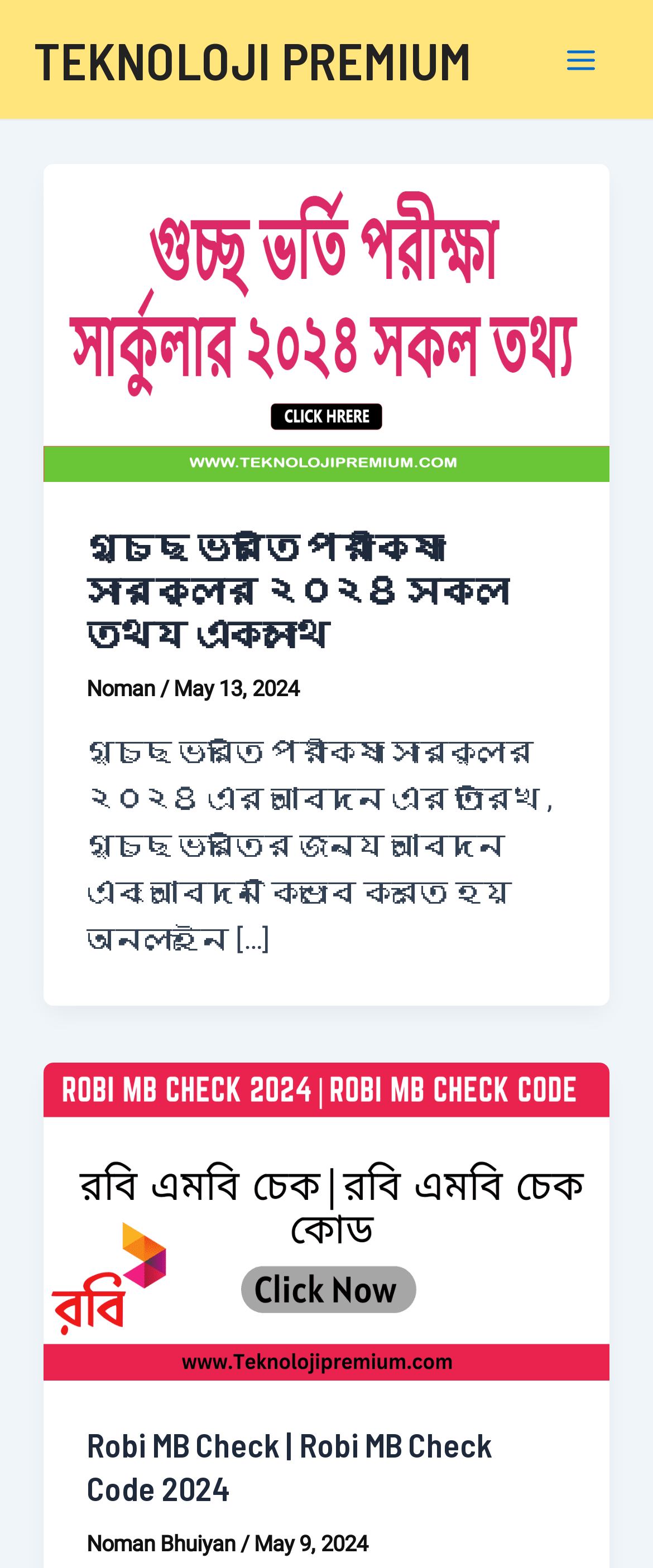Please answer the following question using a single word or phrase: 
What is the date of the latest article?

May 13, 2024